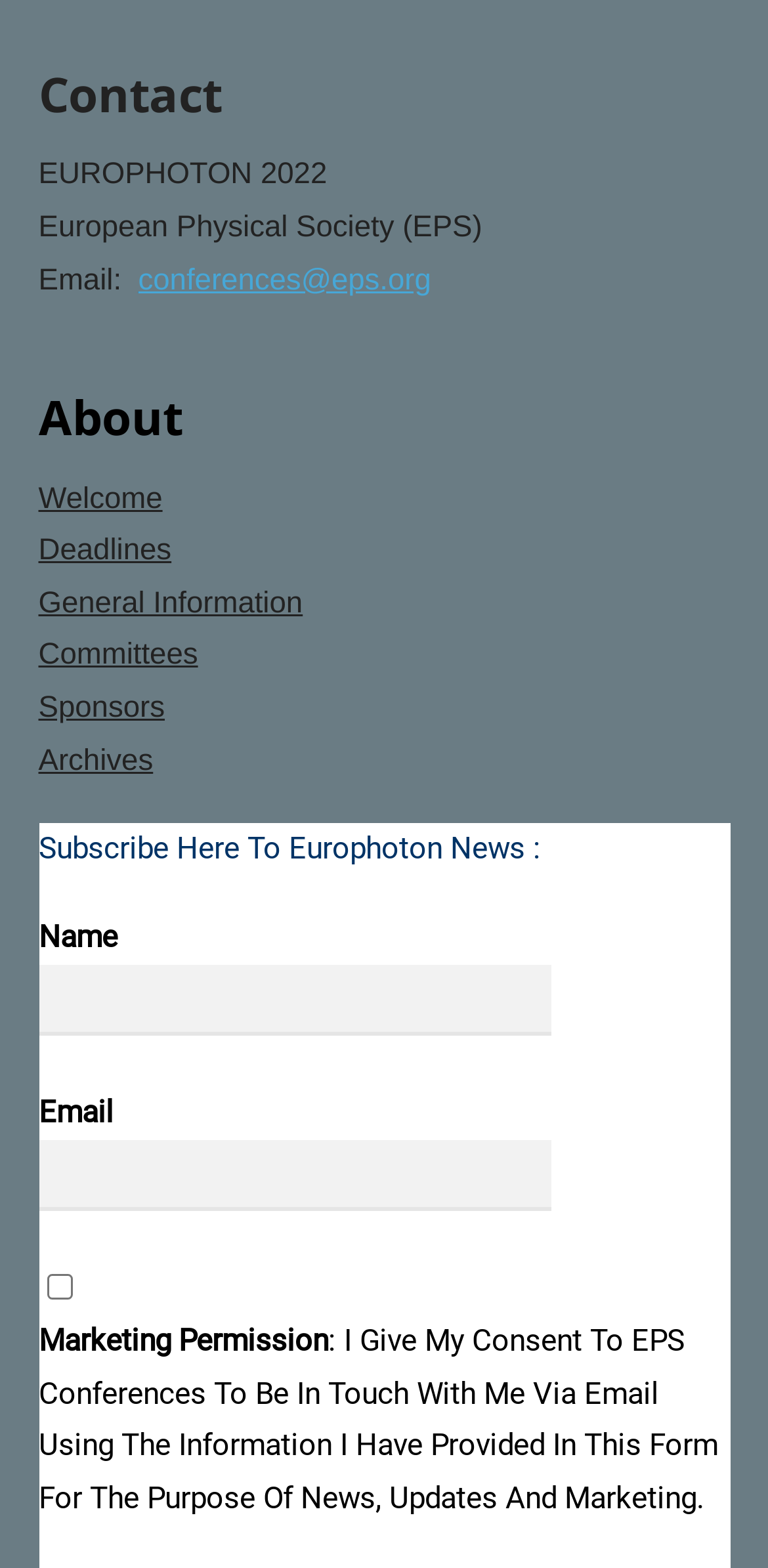Please specify the bounding box coordinates of the region to click in order to perform the following instruction: "Click on the 'Contact' heading".

[0.05, 0.039, 0.95, 0.085]